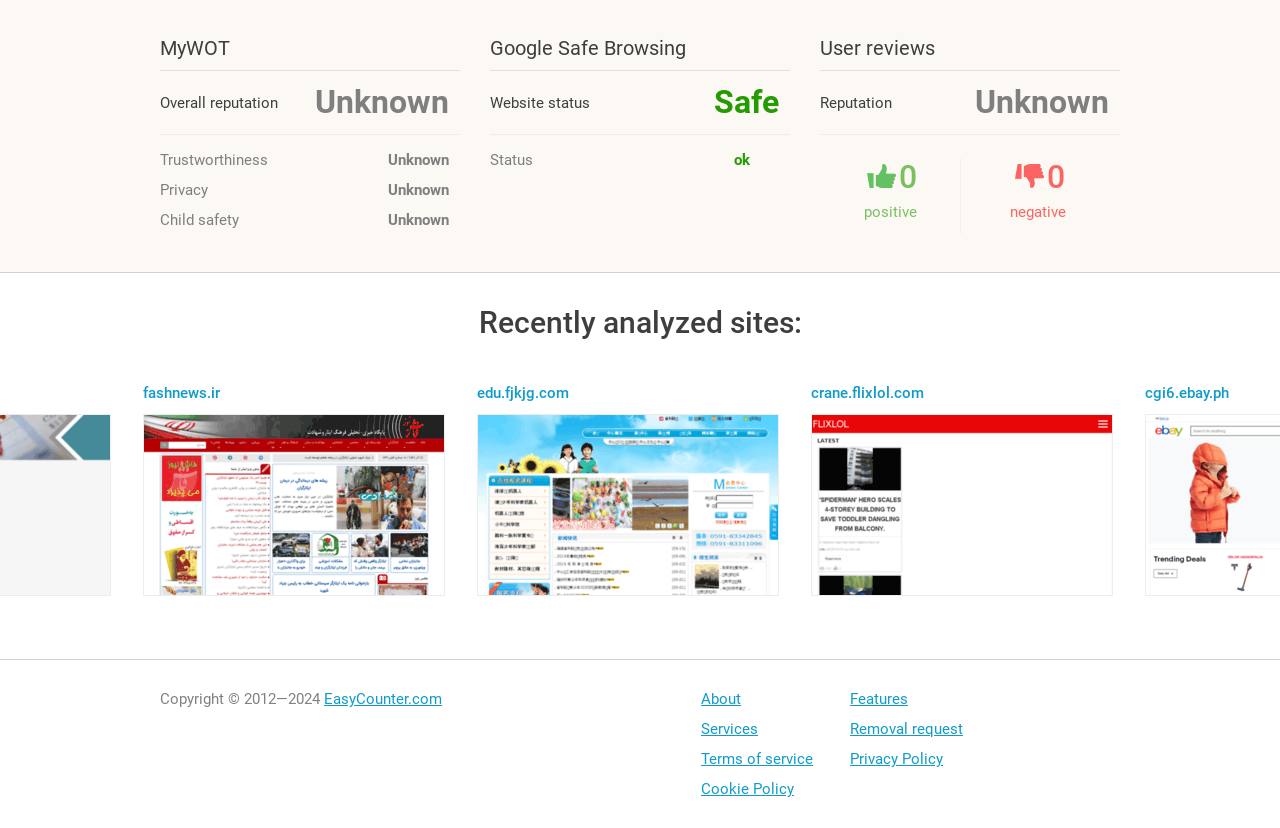Determine the bounding box coordinates of the UI element that matches the following description: "Cookie Policy". The coordinates should be four float numbers between 0 and 1 in the format [left, top, right, bottom].

[0.548, 0.942, 0.636, 0.964]